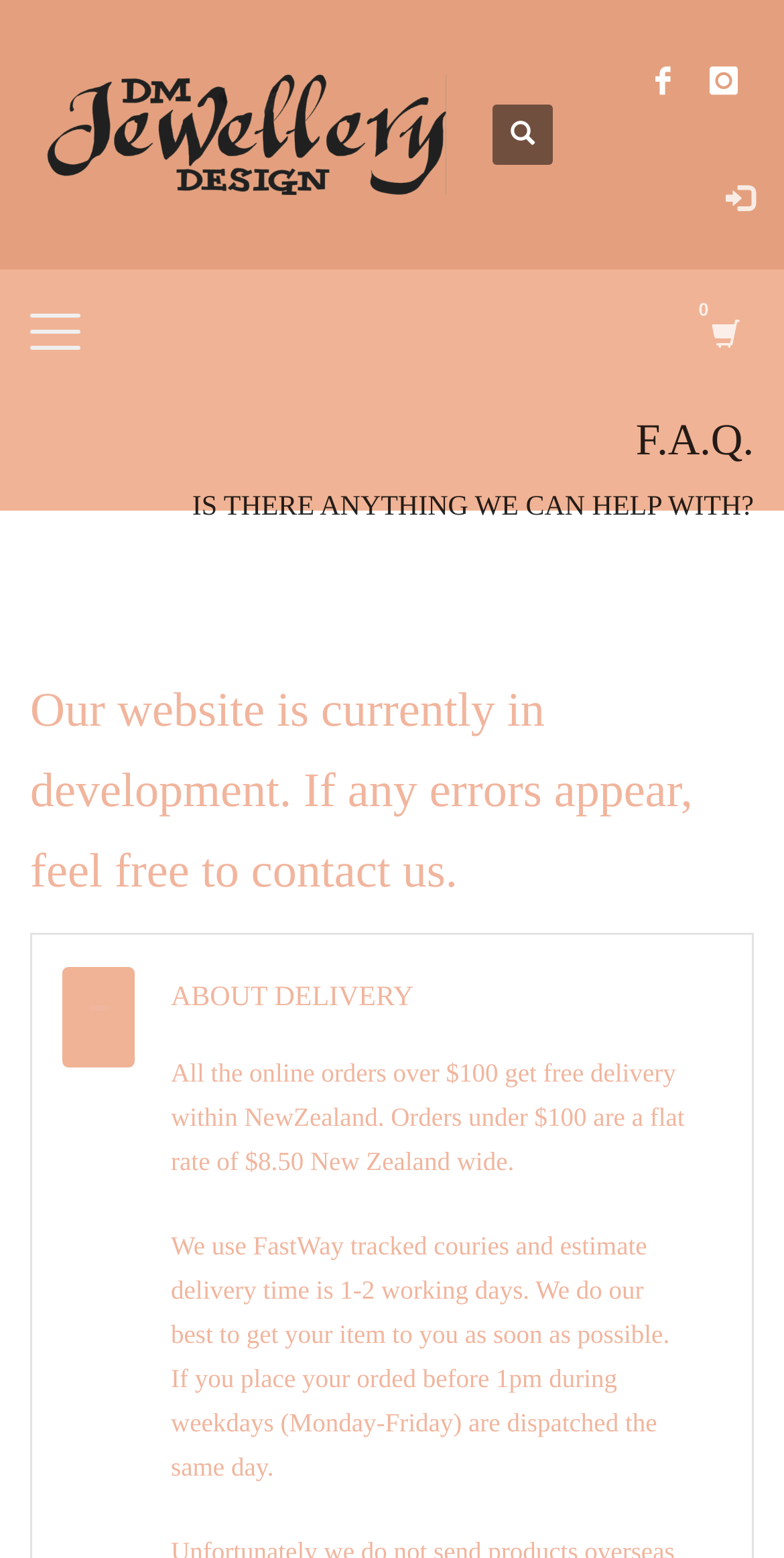Based on the image, provide a detailed and complete answer to the question: 
What is the flat rate for orders under $100?

The webpage states that 'Orders under $100 are a flat rate of $8.50 New Zealand wide.'